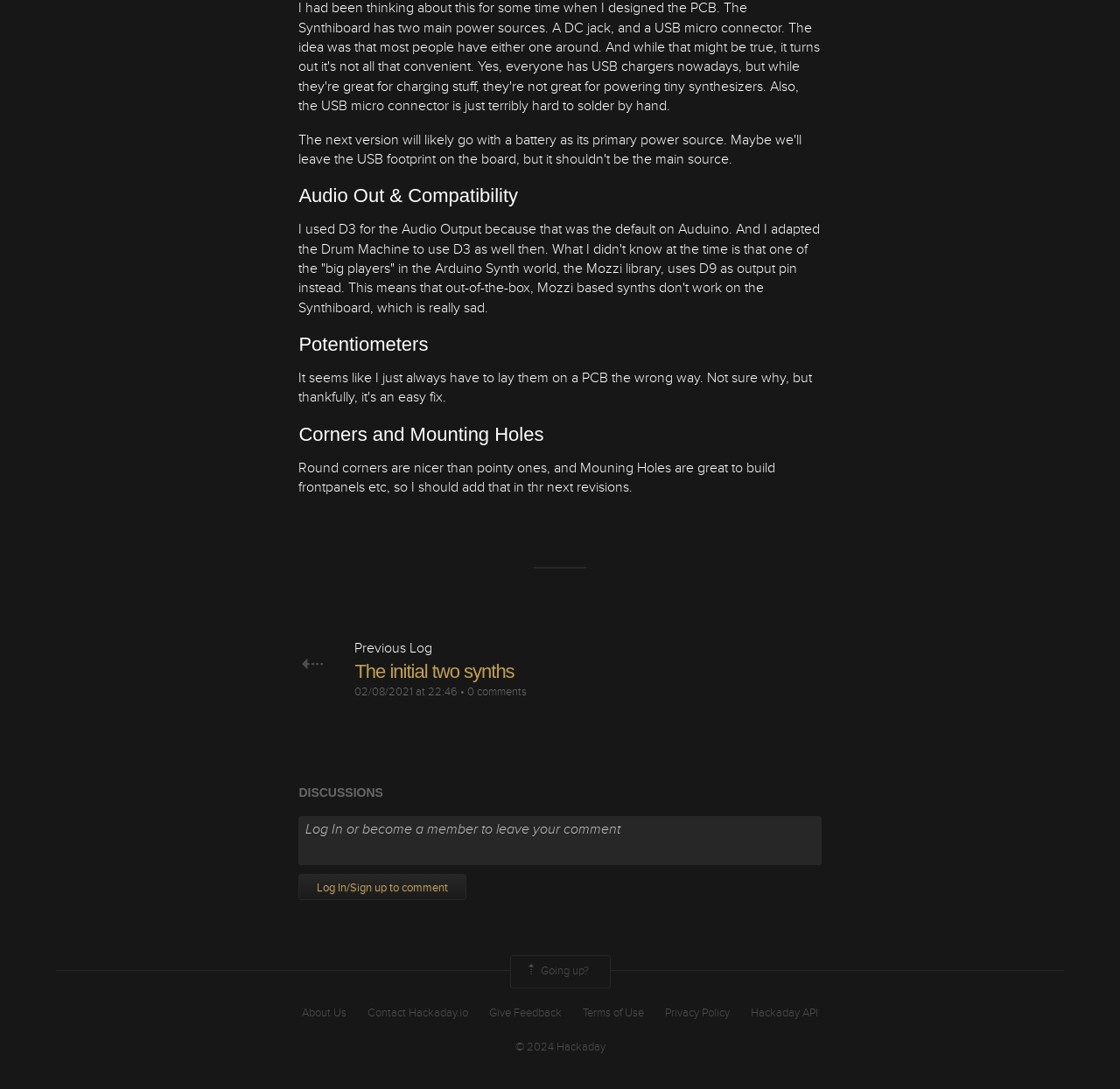Return the bounding box coordinates of the UI element that corresponds to this description: "parent_node: Previous Log". The coordinates must be given as four float numbers in the range of 0 and 1, [left, top, right, bottom].

[0.267, 0.597, 0.317, 0.634]